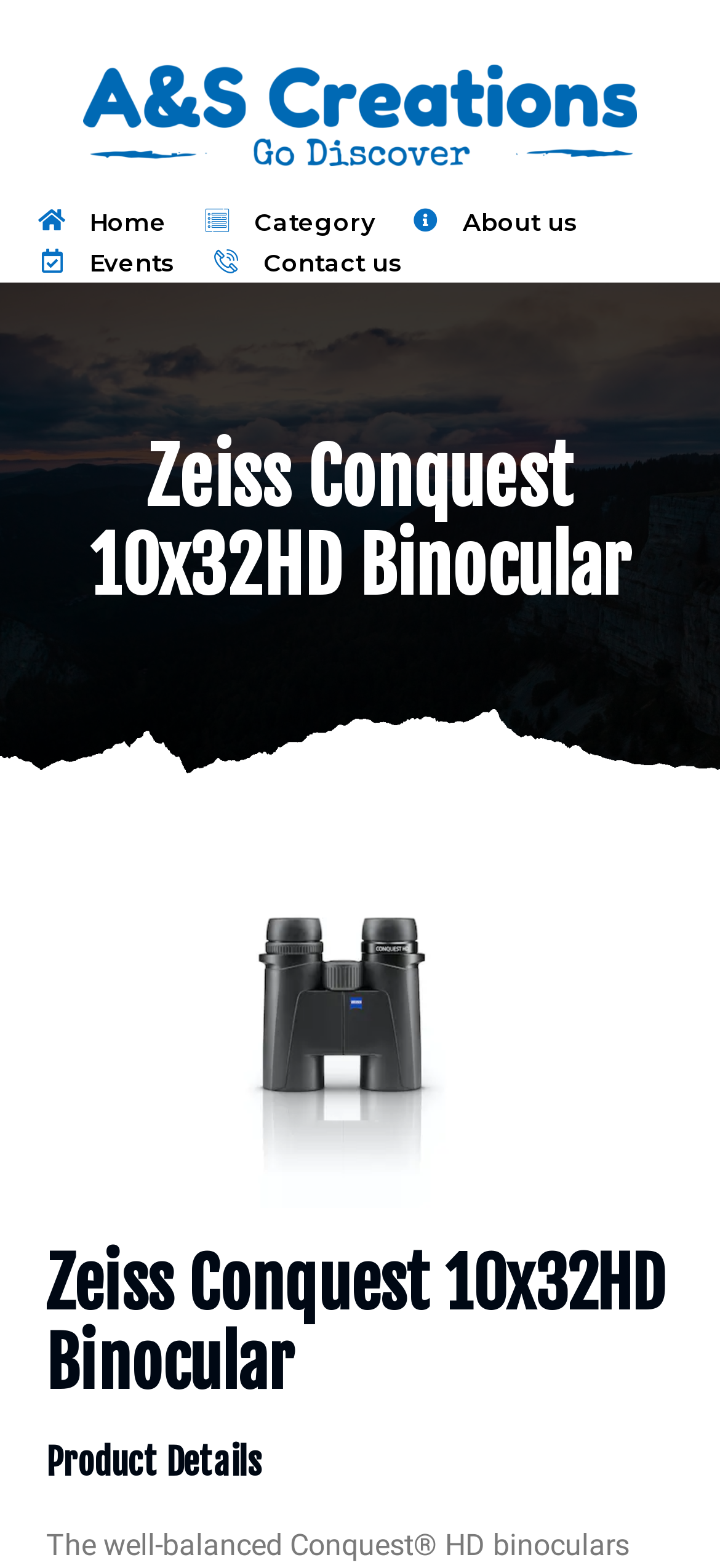Respond to the question with just a single word or phrase: 
How many headings are on the webpage?

3